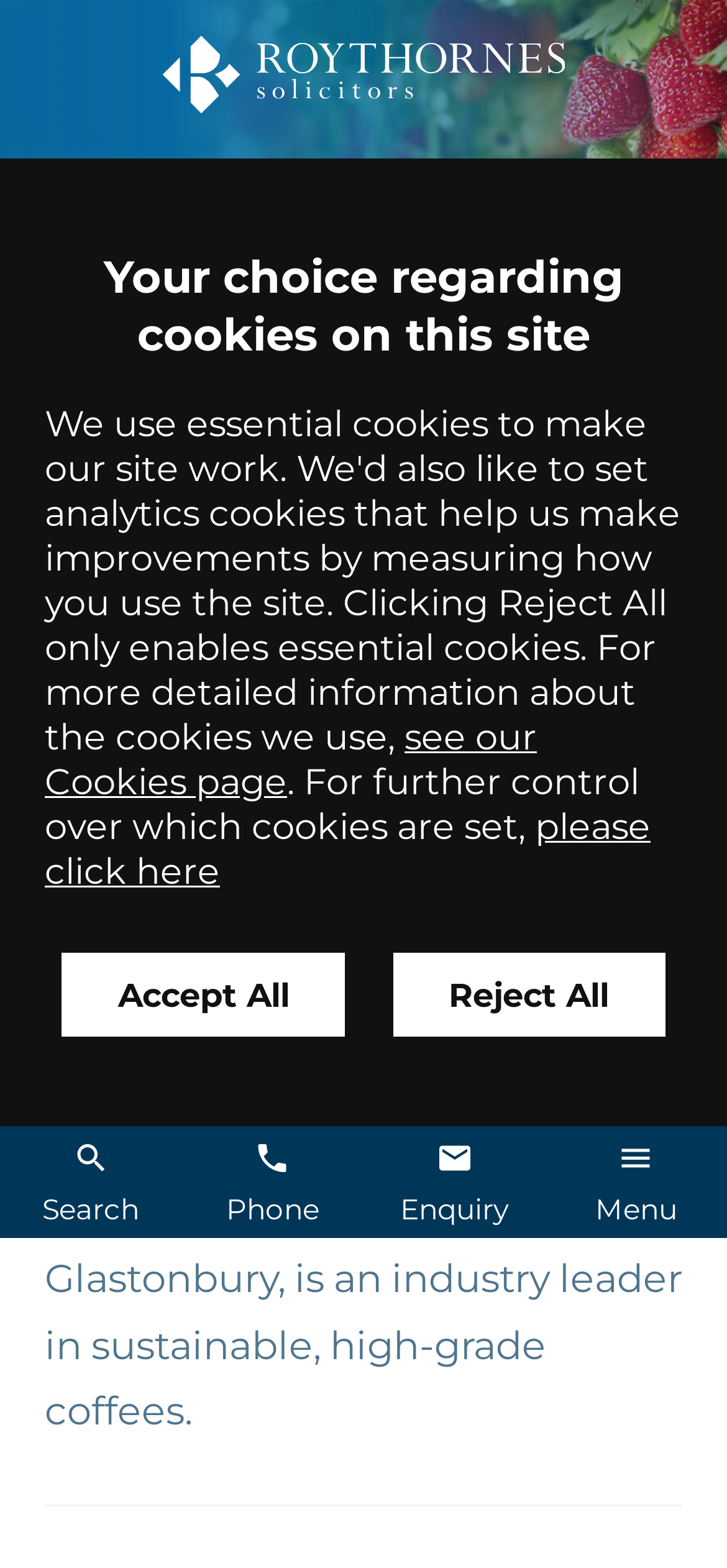Give a concise answer using one word or a phrase to the following question:
What is the profession of Greg Campher?

coffee roaster and green coffee buyer